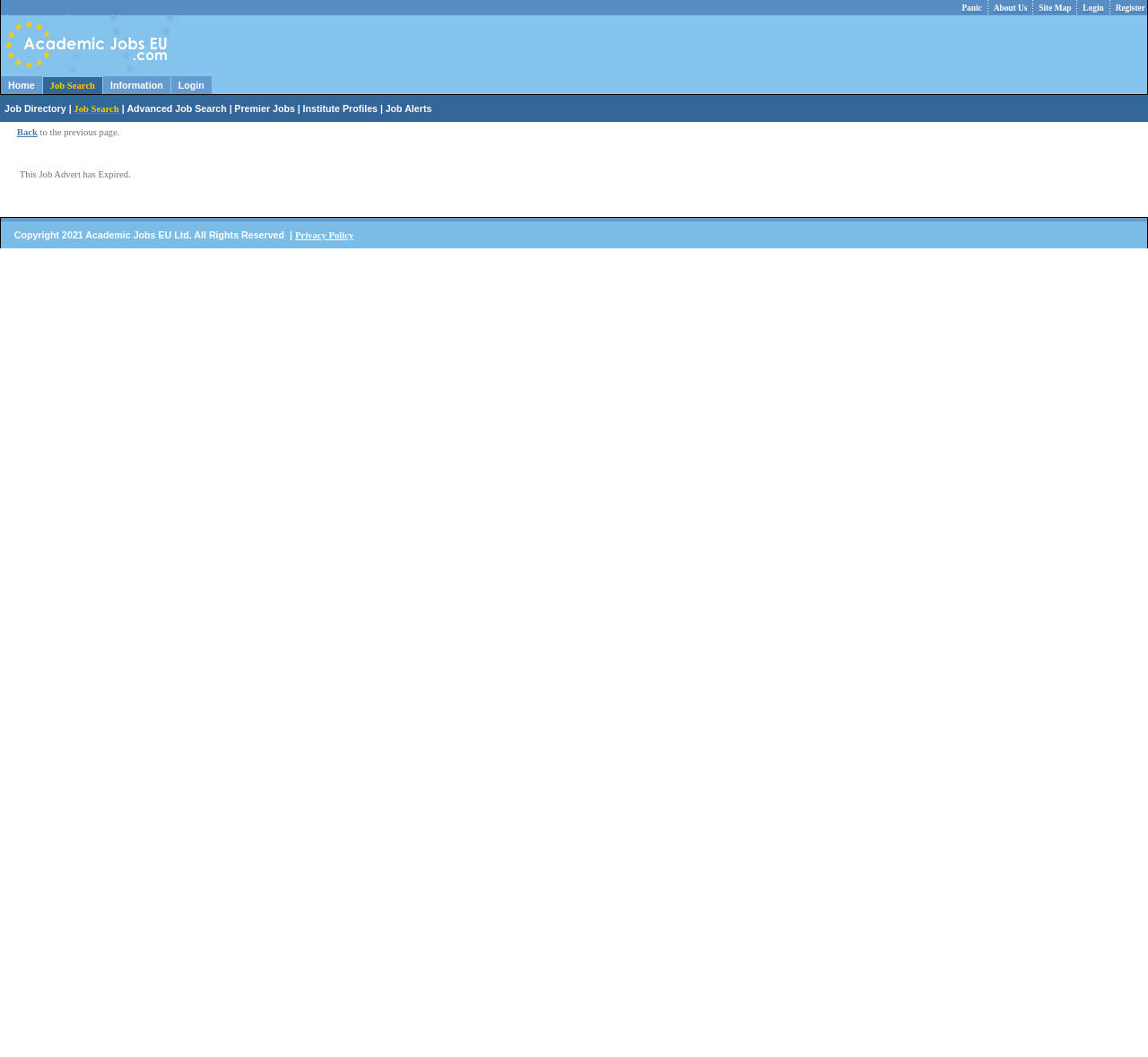How many navigation links are there?
We need a detailed and meticulous answer to the question.

I counted the number of links in the top navigation bar, which includes 'Panic', 'About Us', 'Site Map', 'Login', 'Register', 'Home', and 'Job Search'.